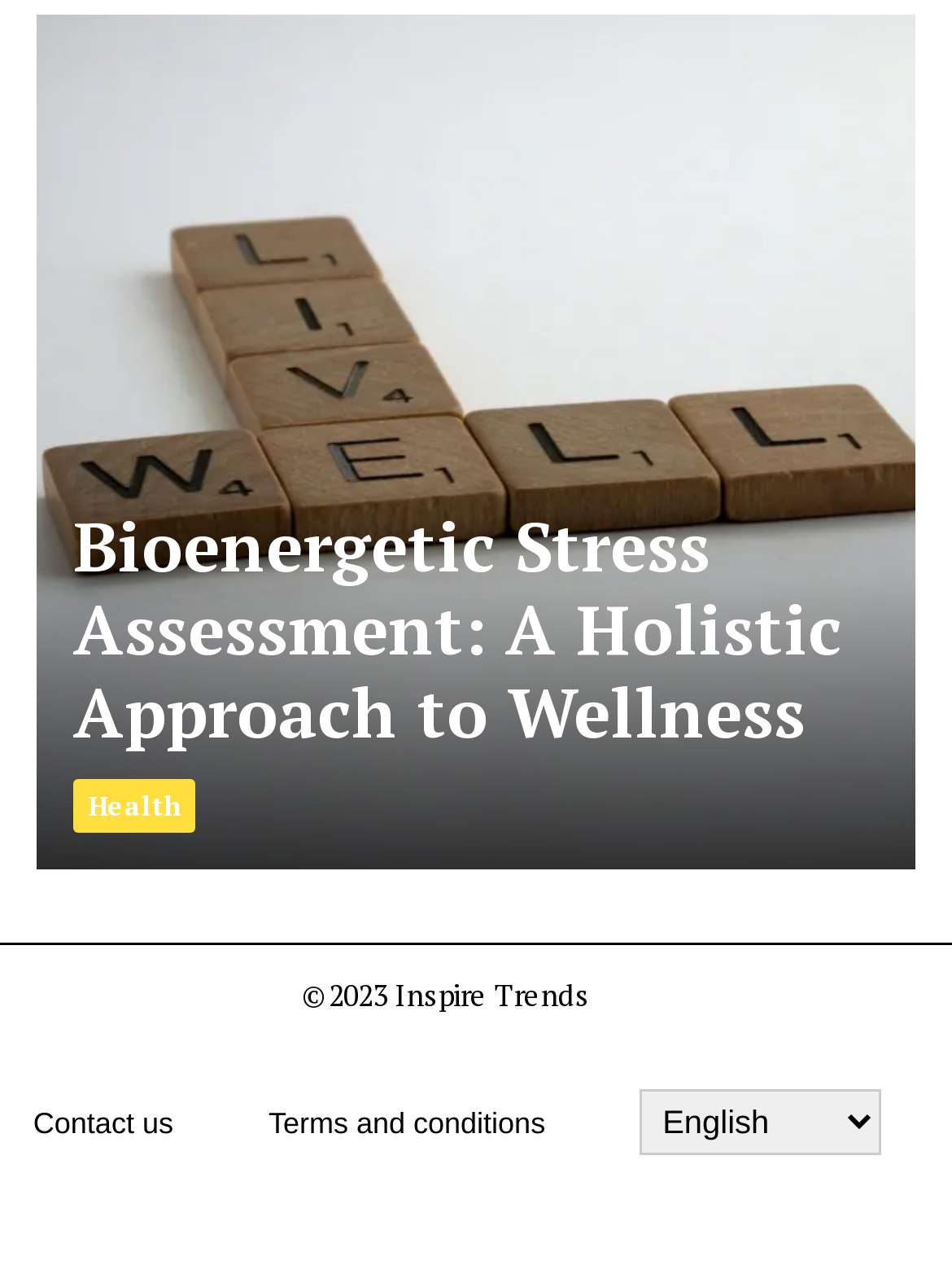What is the purpose of the link at the bottom left?
Provide an in-depth and detailed explanation in response to the question.

The link element with the text 'Contact us' is located at the bottom left of the webpage, suggesting that its purpose is to allow users to contact the website owners or administrators.